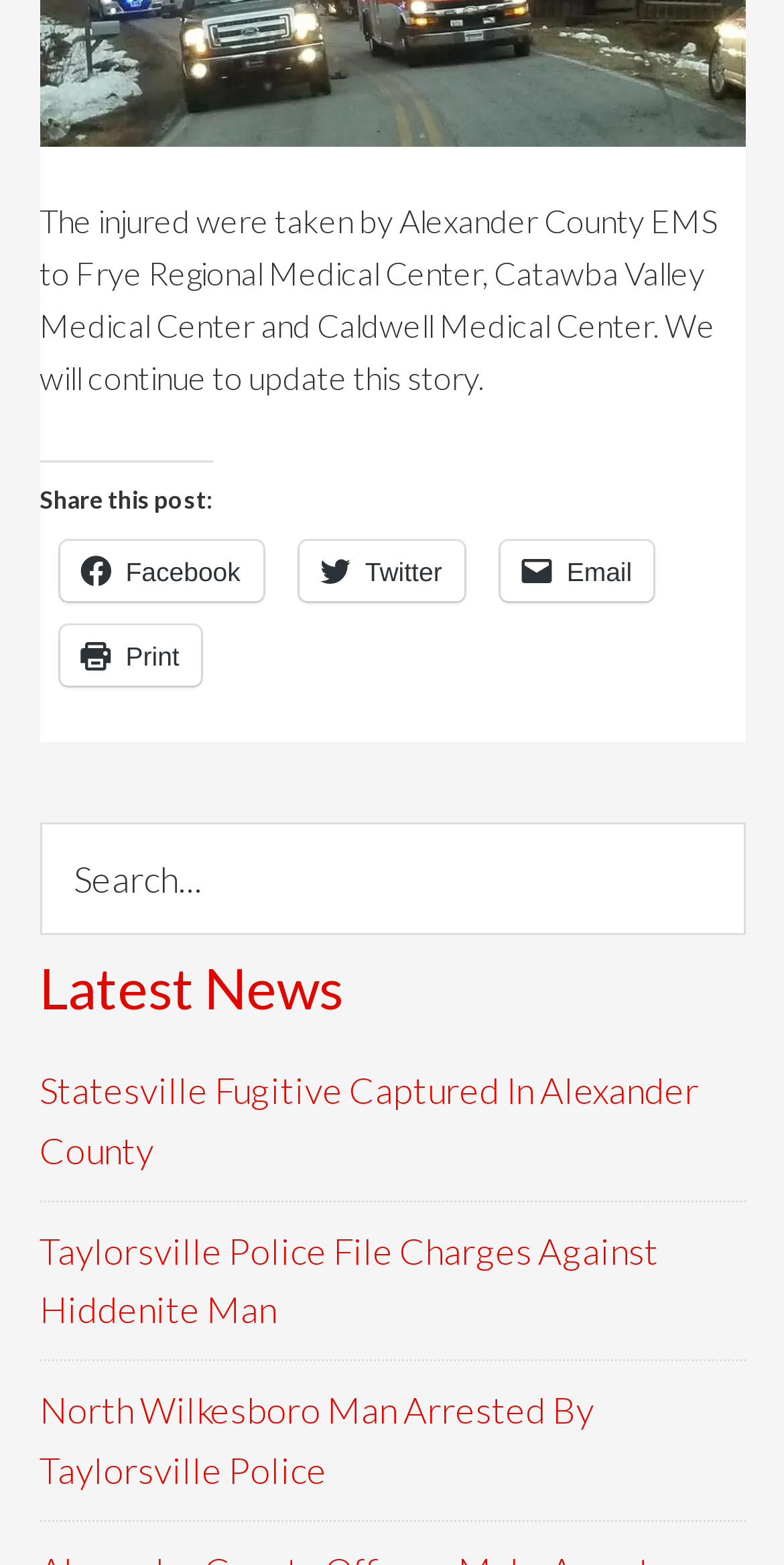How many news articles are listed under 'Latest News'?
Please provide a comprehensive answer based on the details in the screenshot.

There are three news articles listed under the 'Latest News' heading, which are 'Statesville Fugitive Captured In Alexander County', 'Taylorsville Police File Charges Against Hiddenite Man', and 'North Wilkesboro Man Arrested By Taylorsville Police', as indicated by the link elements under the 'Latest News' heading.